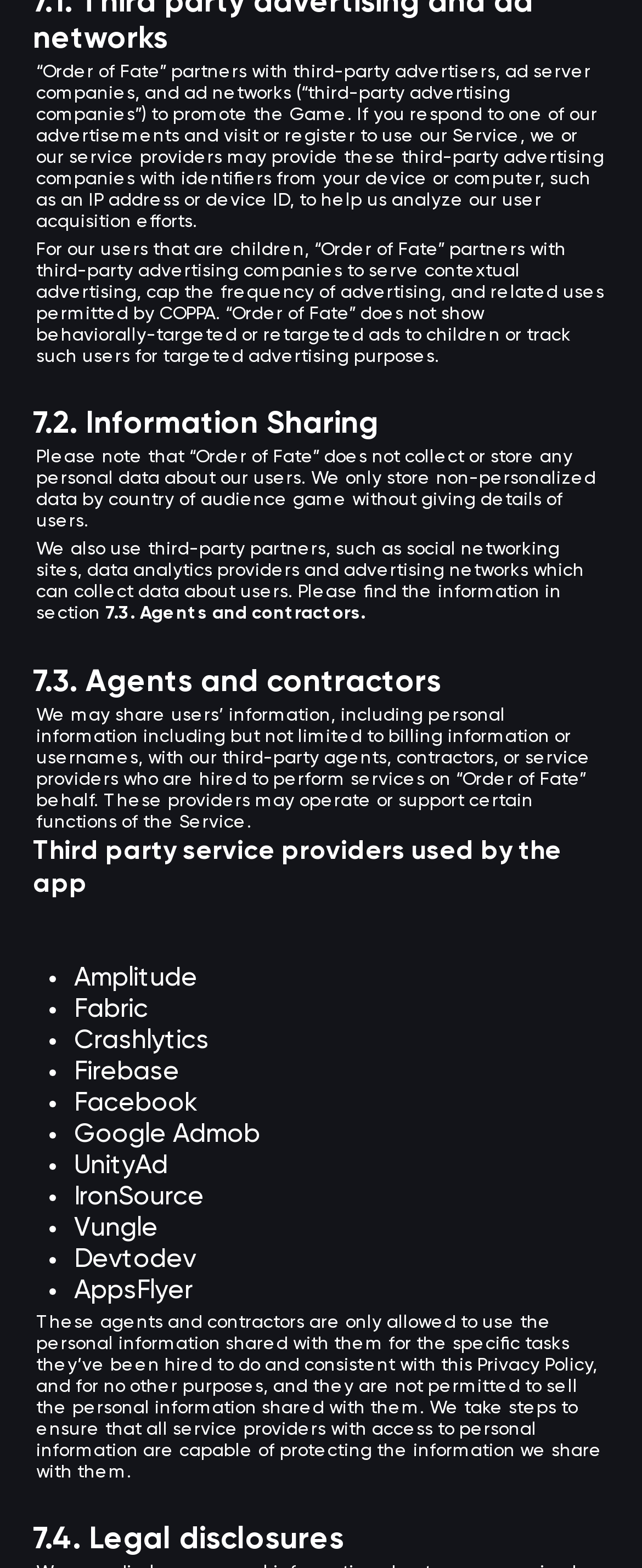Please locate the bounding box coordinates of the element's region that needs to be clicked to follow the instruction: "Read about information sharing". The bounding box coordinates should be provided as four float numbers between 0 and 1, i.e., [left, top, right, bottom].

[0.051, 0.236, 0.949, 0.282]